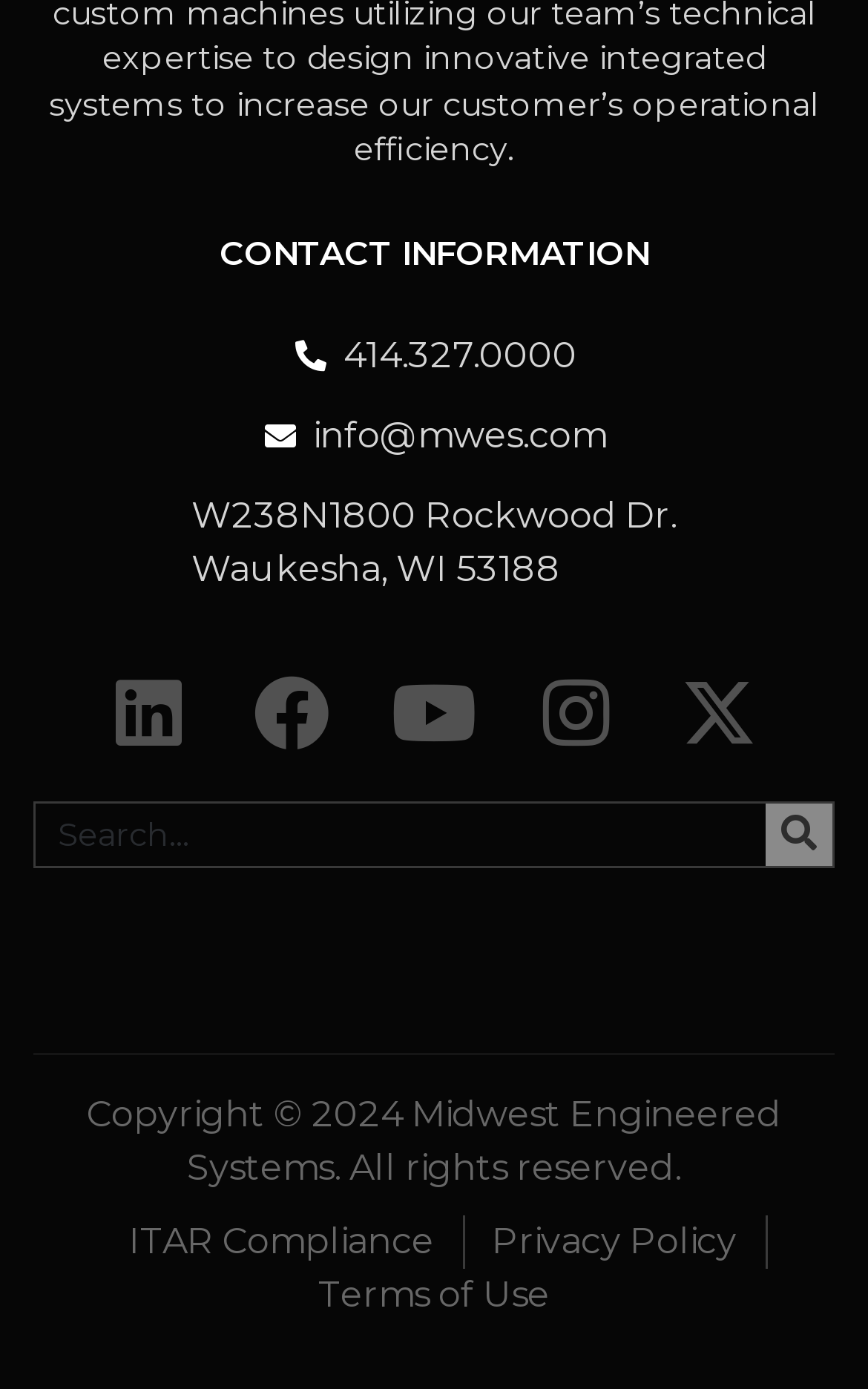What is the purpose of the search box?
Refer to the image and provide a one-word or short phrase answer.

To search the website